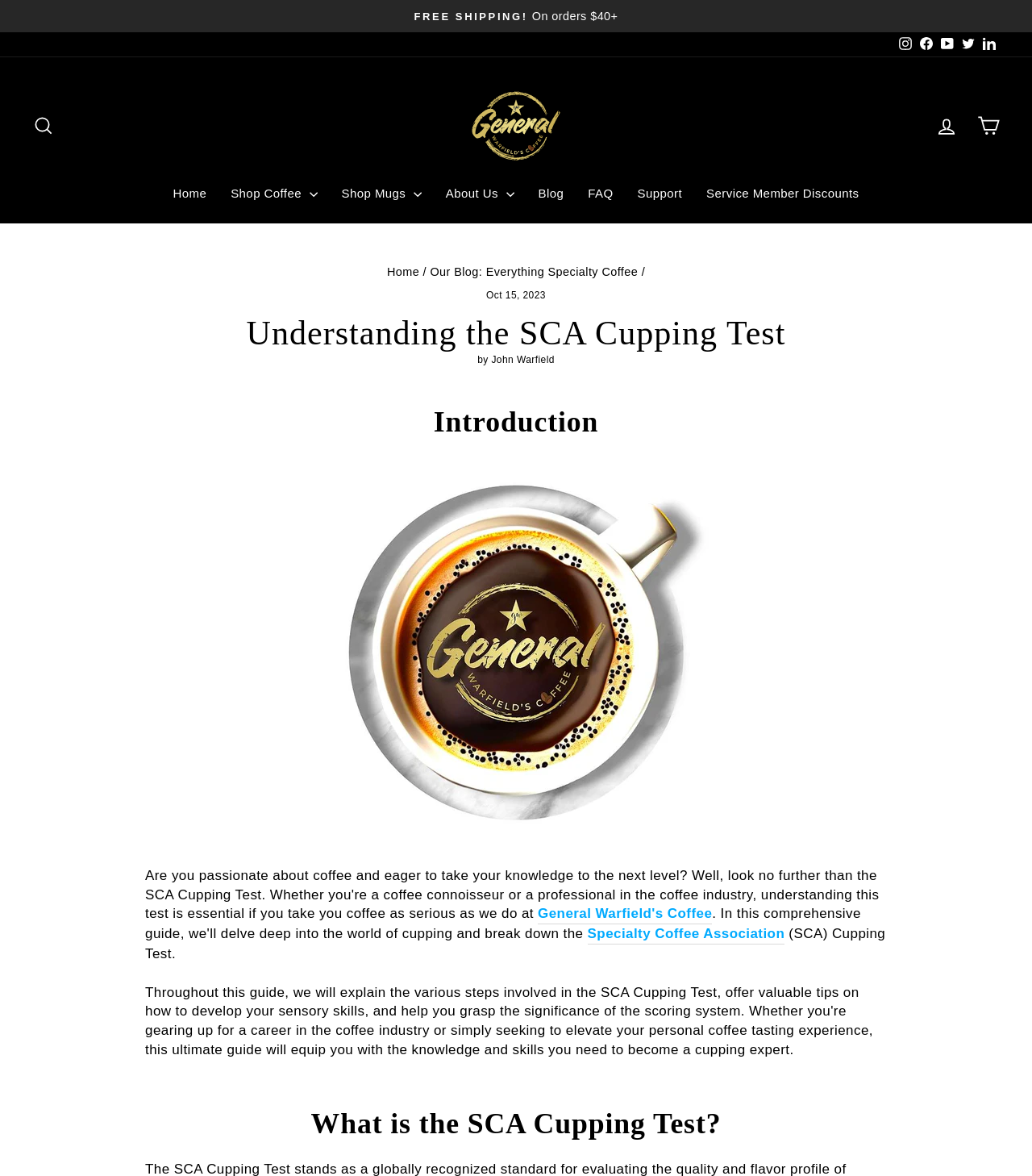Please locate the UI element described by "Our Blog: Everything Specialty Coffee" and provide its bounding box coordinates.

[0.417, 0.226, 0.618, 0.237]